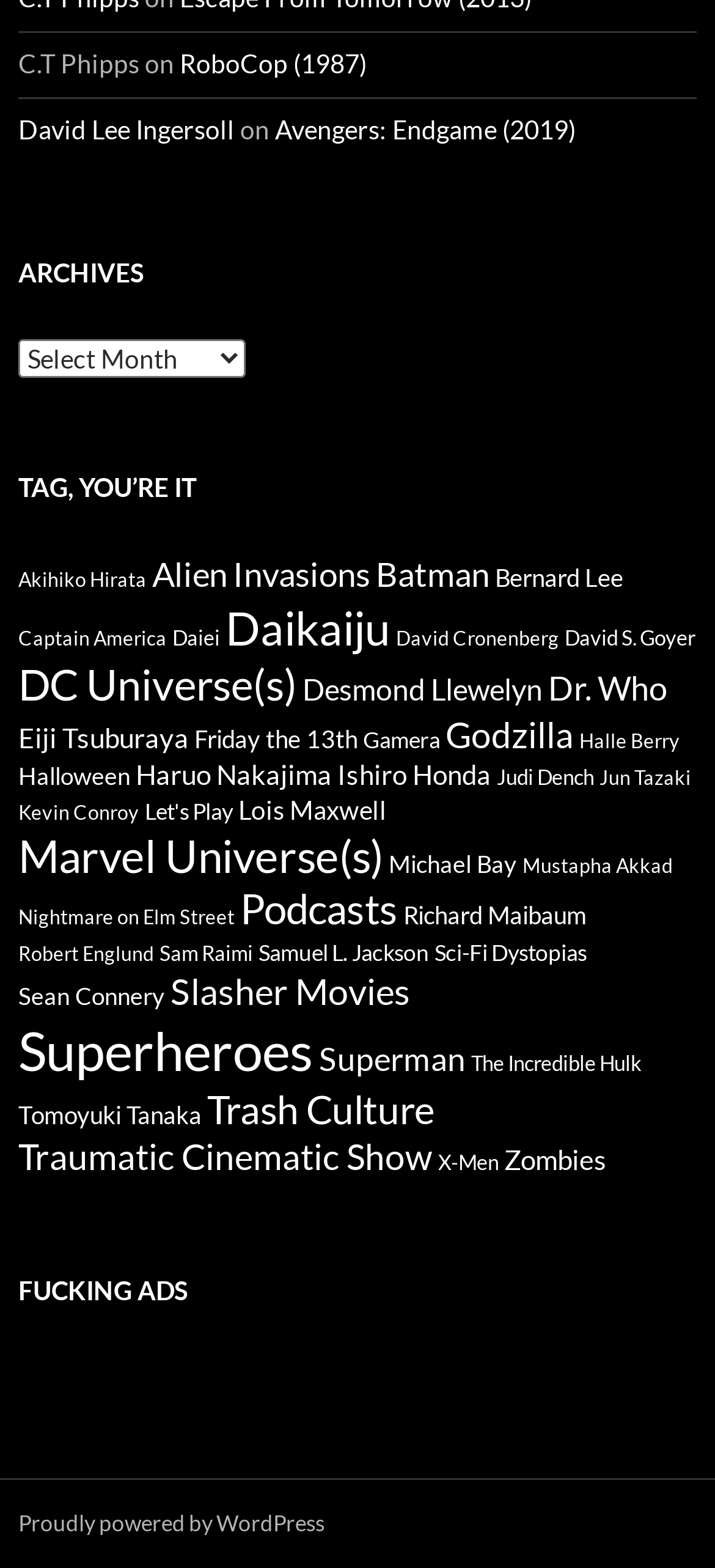Determine the bounding box coordinates of the clickable area required to perform the following instruction: "Select archives". The coordinates should be represented as four float numbers between 0 and 1: [left, top, right, bottom].

[0.026, 0.217, 0.344, 0.241]